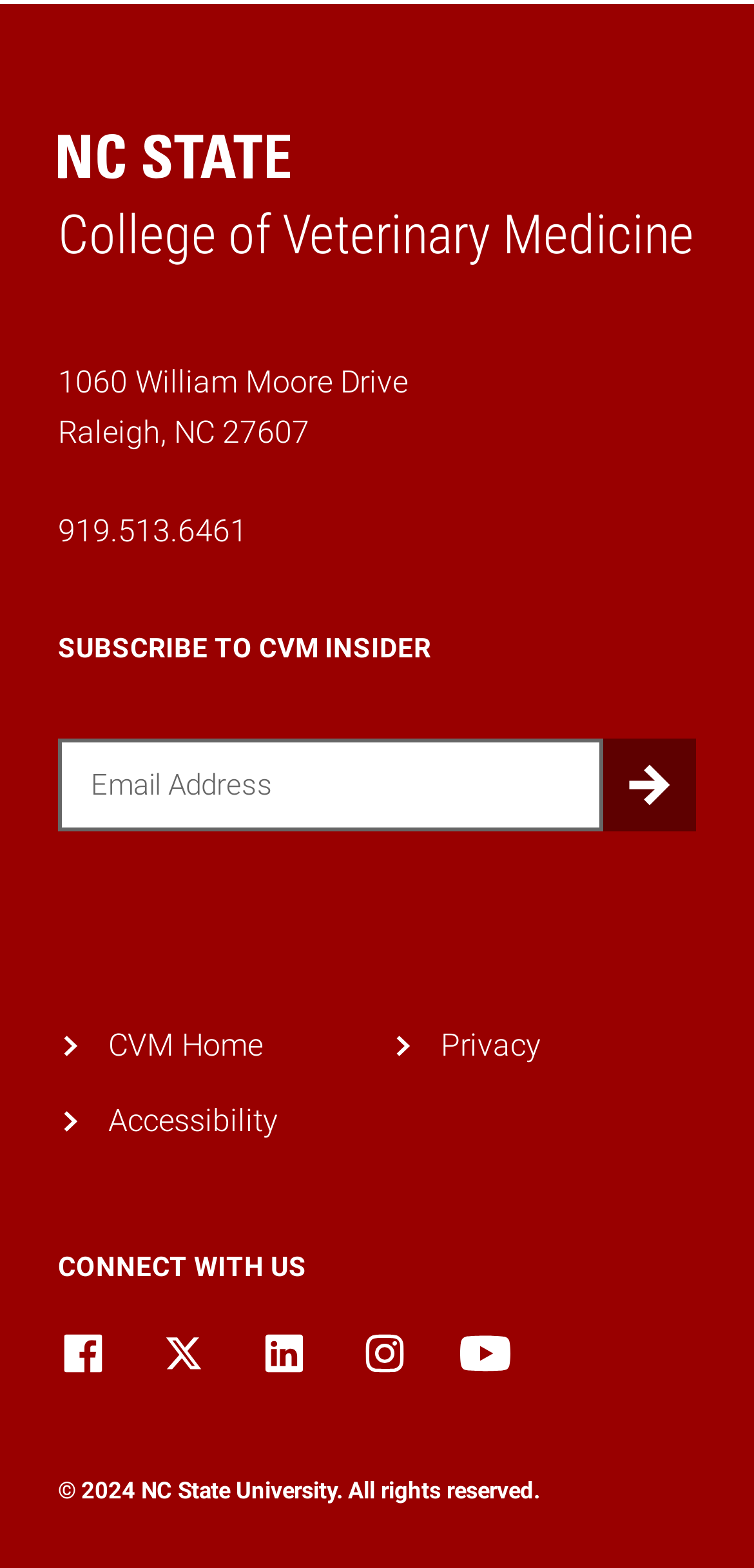Identify the bounding box coordinates necessary to click and complete the given instruction: "Visit NC State College of Veterinary Medicine Home".

[0.077, 0.077, 0.923, 0.179]